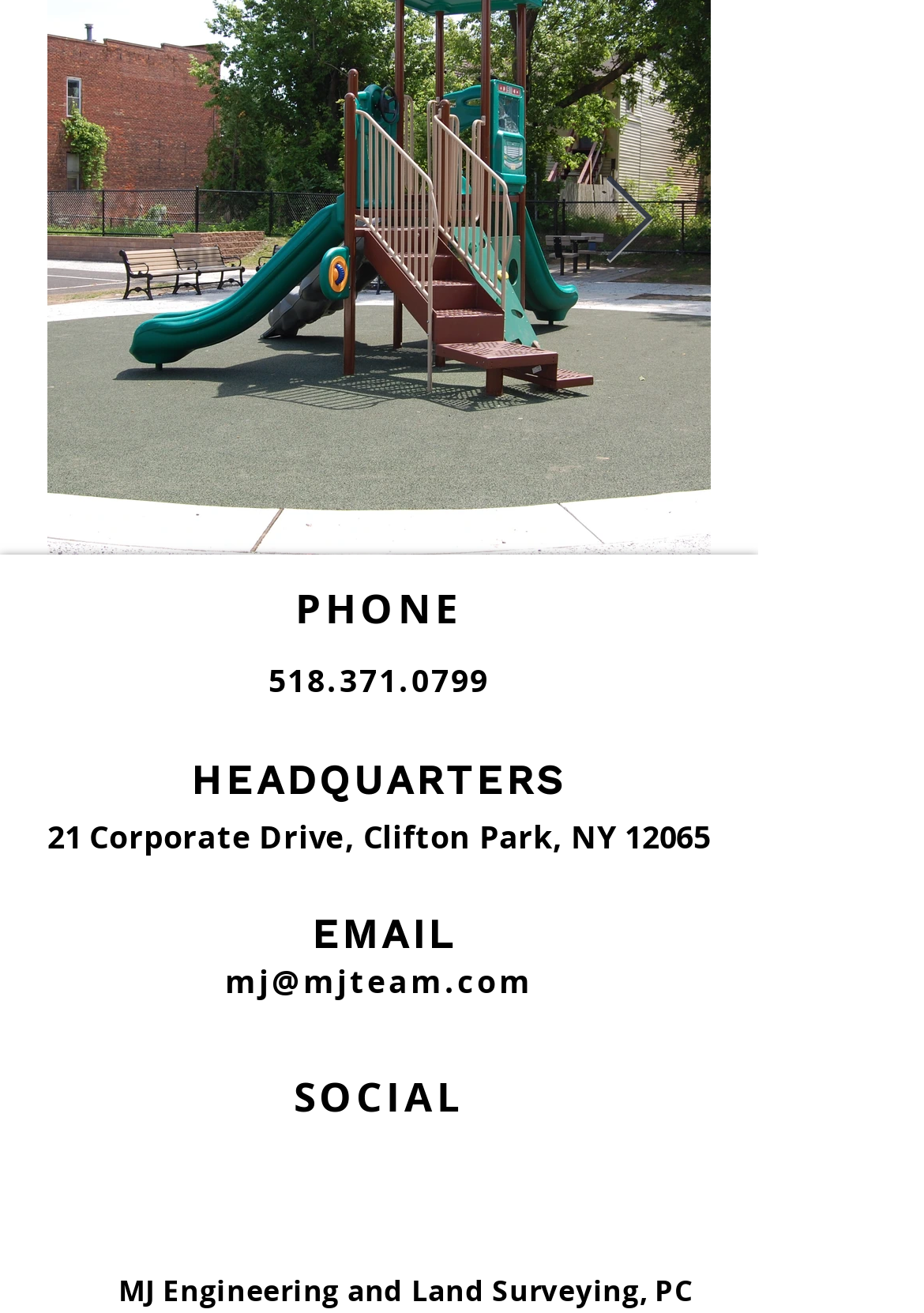Return the bounding box coordinates of the UI element that corresponds to this description: "aria-label="LinkedIn"". The coordinates must be given as four float numbers in the range of 0 and 1, [left, top, right, bottom].

[0.338, 0.865, 0.4, 0.908]